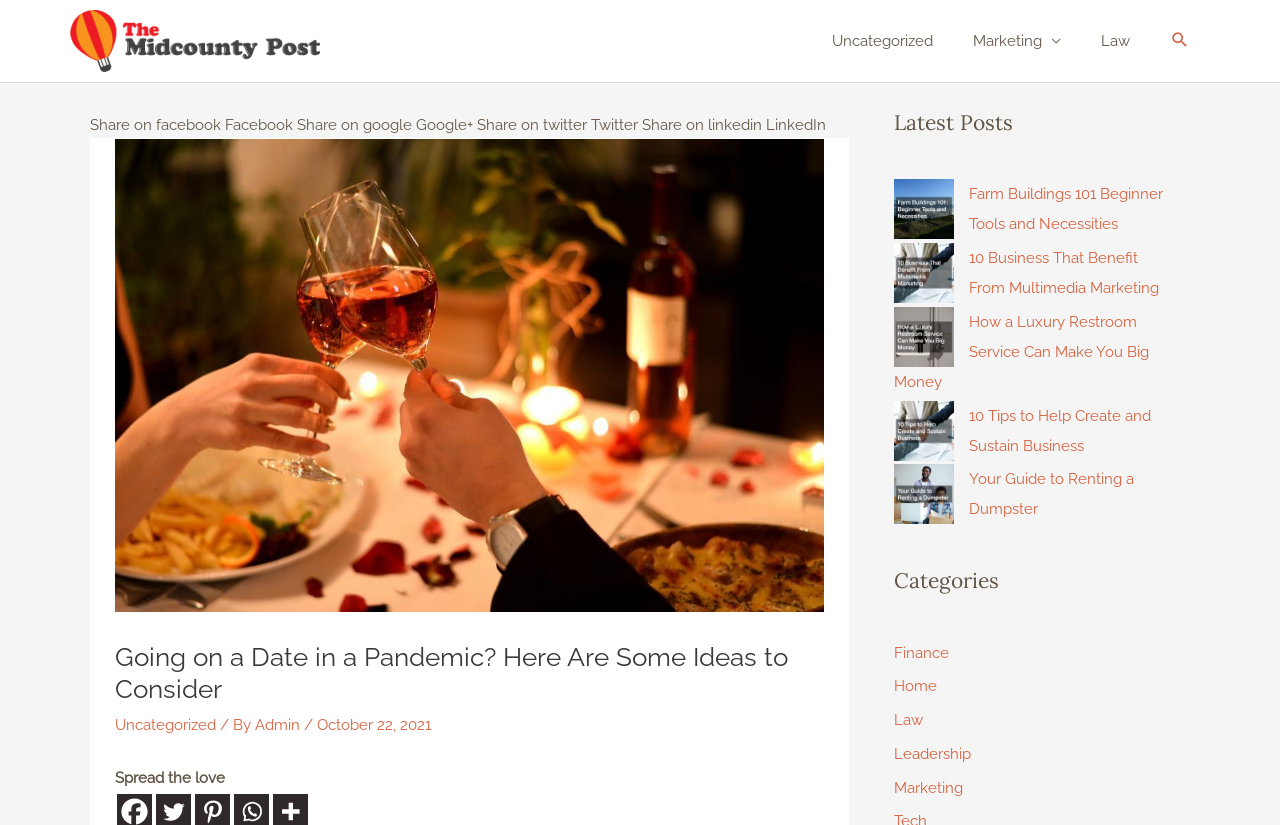What is the name of the website?
Please ensure your answer is as detailed and informative as possible.

I determined the name of the website by looking at the link element with the text 'The Midcounty Post' at the top of the webpage, which is likely the website's logo or title.